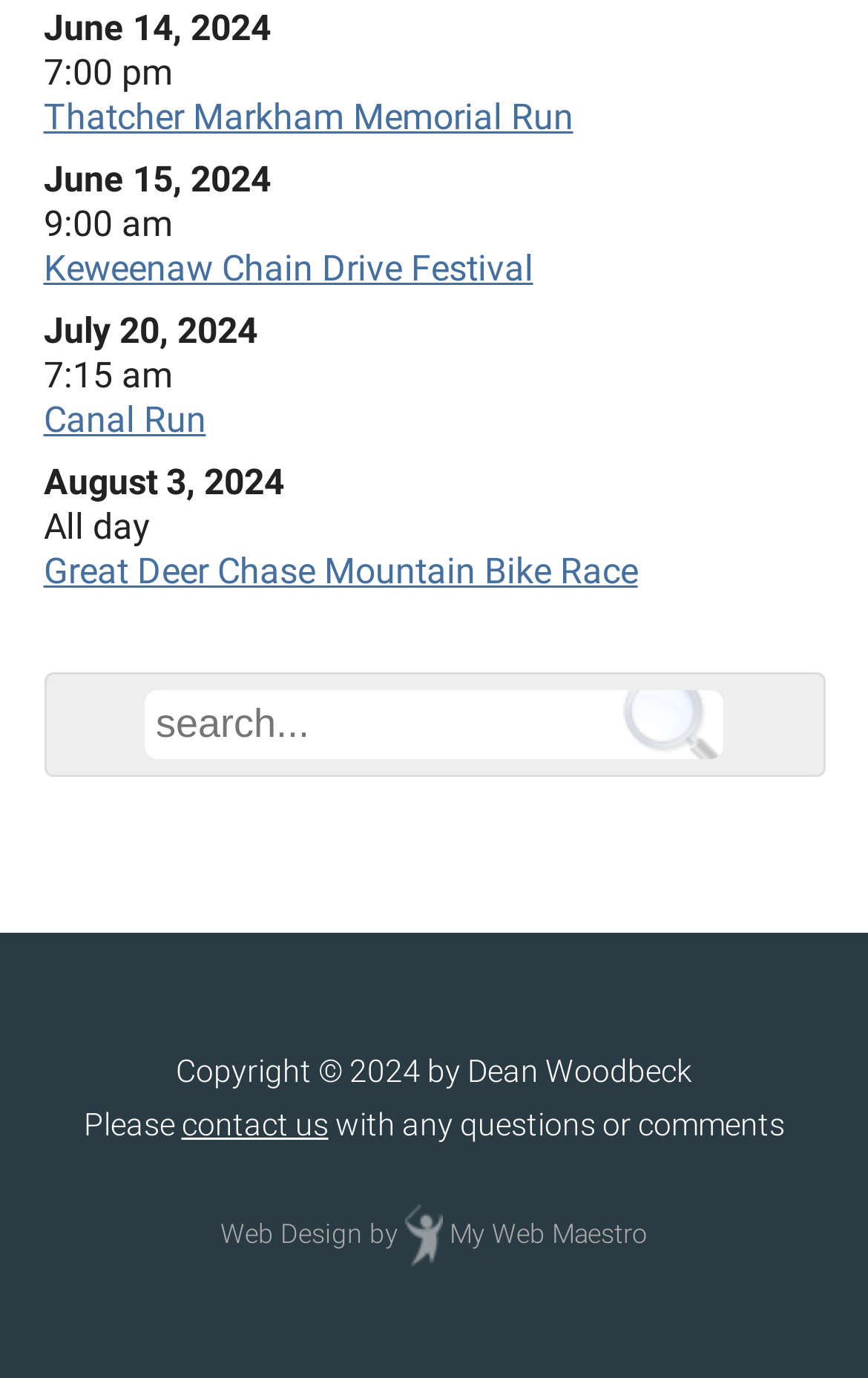Determine the bounding box coordinates of the clickable element to complete this instruction: "go to the fifth link". Provide the coordinates in the format of four float numbers between 0 and 1, [left, top, right, bottom].

None